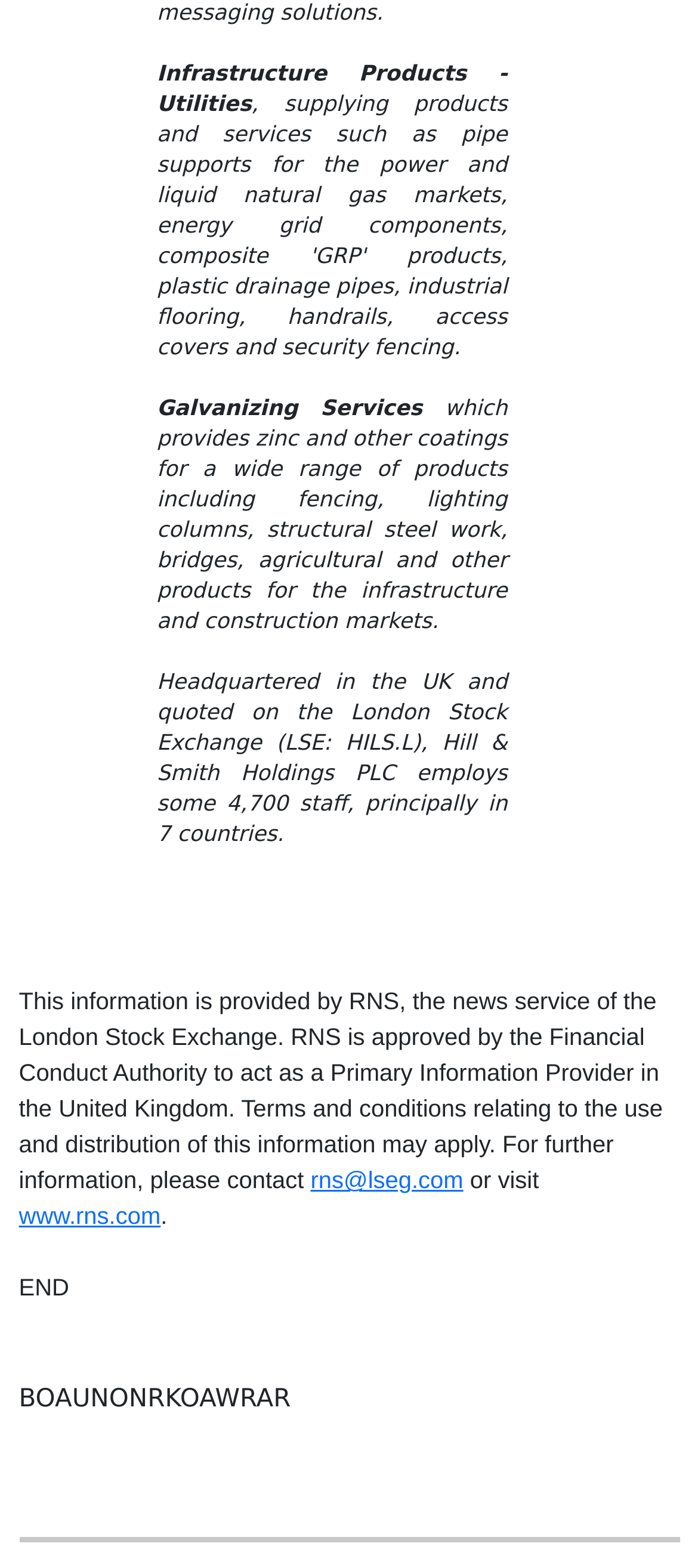Extract the bounding box coordinates of the UI element described by: "www.rns.com". The coordinates should include four float numbers ranging from 0 to 1, e.g., [left, top, right, bottom].

[0.027, 0.767, 0.23, 0.784]